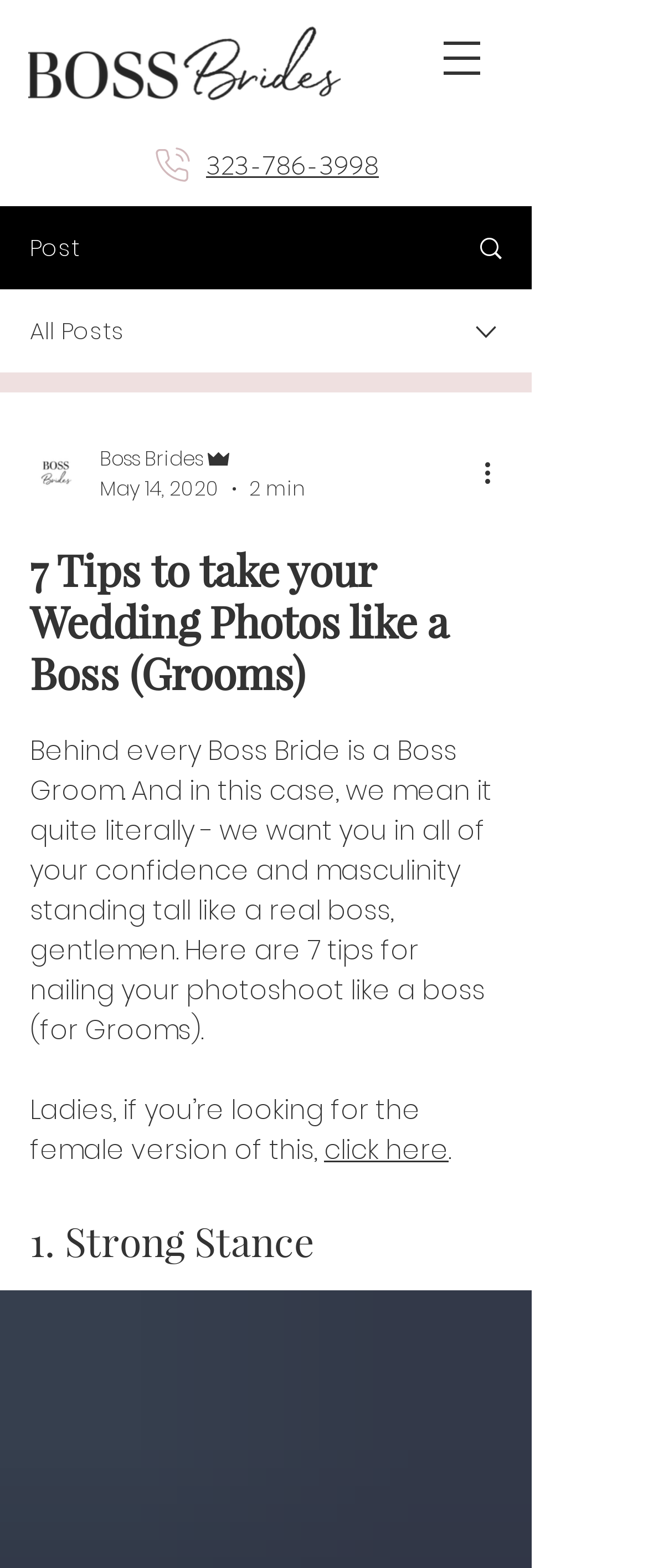What is the purpose of the link 'click here'?
Based on the visual details in the image, please answer the question thoroughly.

The link 'click here' is likely provided to redirect the reader to a similar article or webpage focused on tips for brides, as suggested by the text 'Ladies, if you’re looking for the female version of this...'.